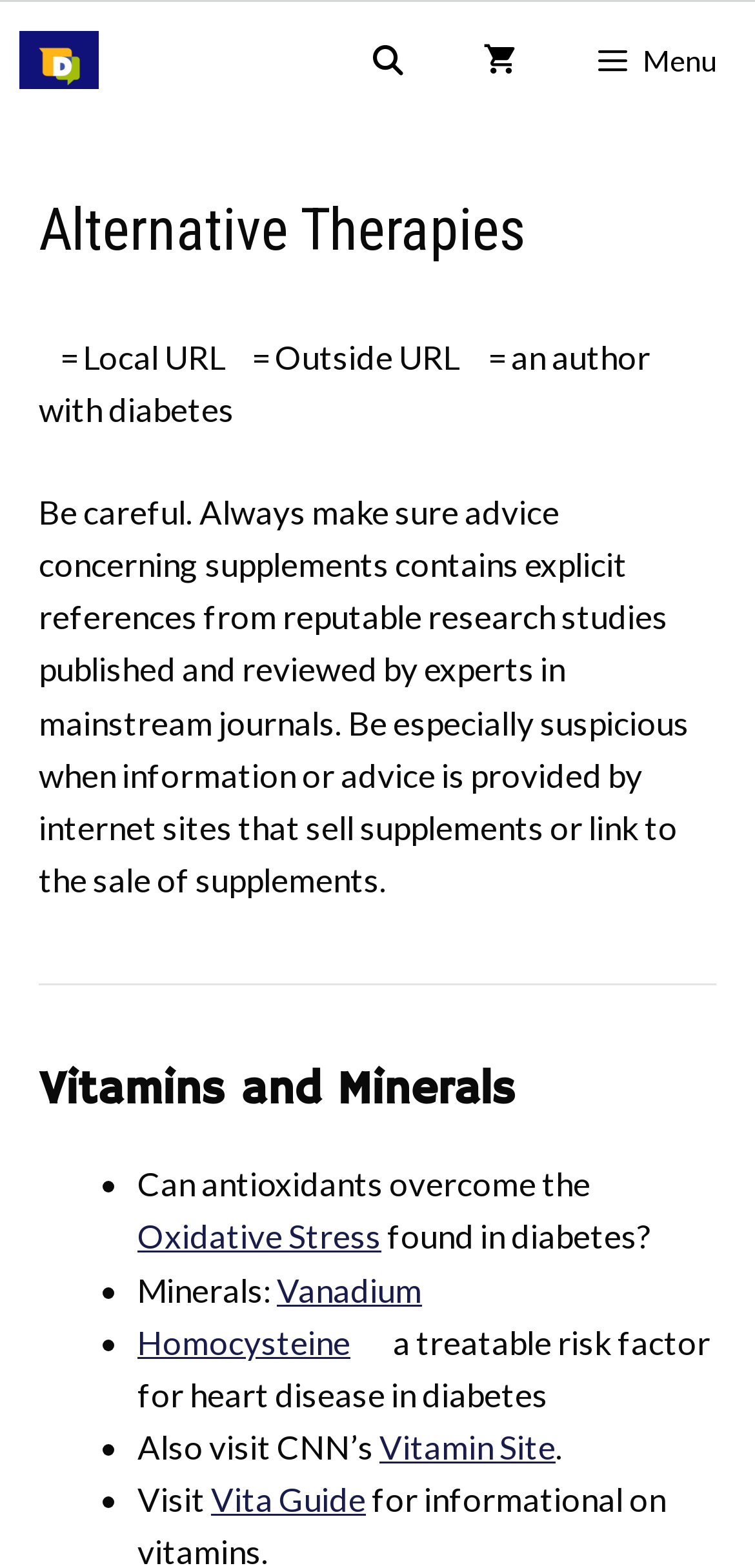Please specify the bounding box coordinates of the clickable region necessary for completing the following instruction: "Go to Diabetesnet.com". The coordinates must consist of four float numbers between 0 and 1, i.e., [left, top, right, bottom].

[0.026, 0.007, 0.132, 0.069]